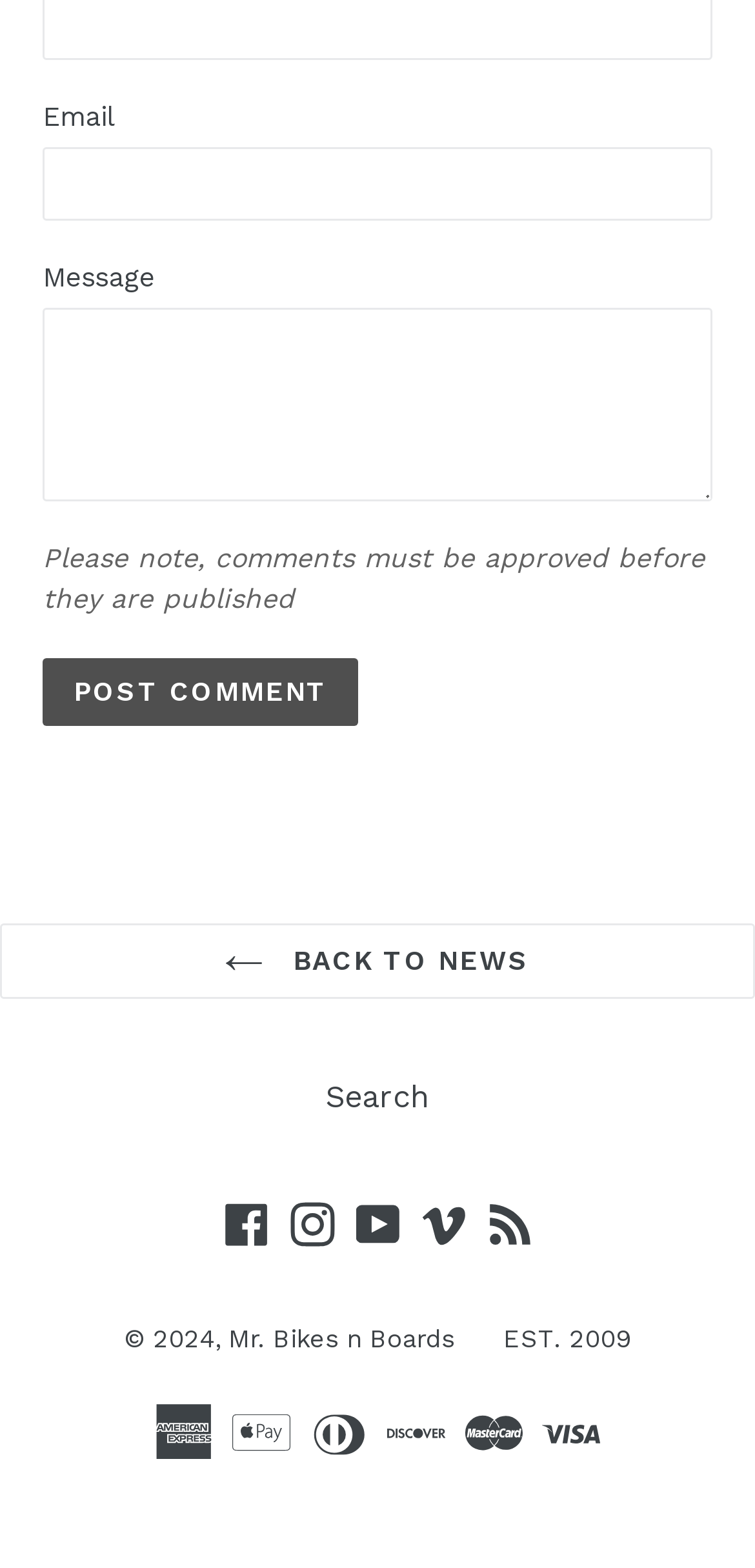Ascertain the bounding box coordinates for the UI element detailed here: "EST. 2009". The coordinates should be provided as [left, top, right, bottom] with each value being a float between 0 and 1.

[0.667, 0.844, 0.836, 0.863]